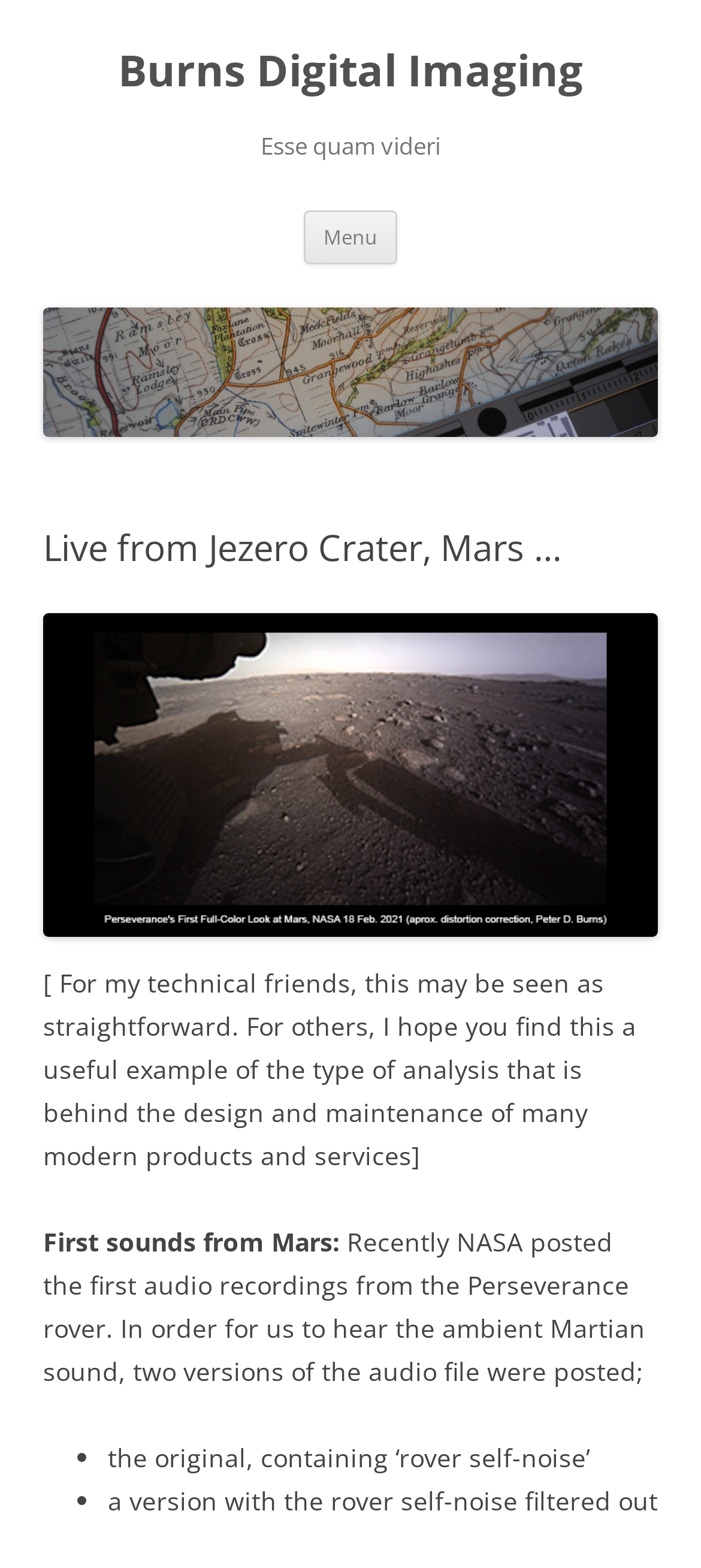Given the element description Menu, predict the bounding box coordinates for the UI element in the webpage screenshot. The format should be (top-left x, top-left y, bottom-right x, bottom-right y), and the values should be between 0 and 1.

[0.433, 0.134, 0.567, 0.168]